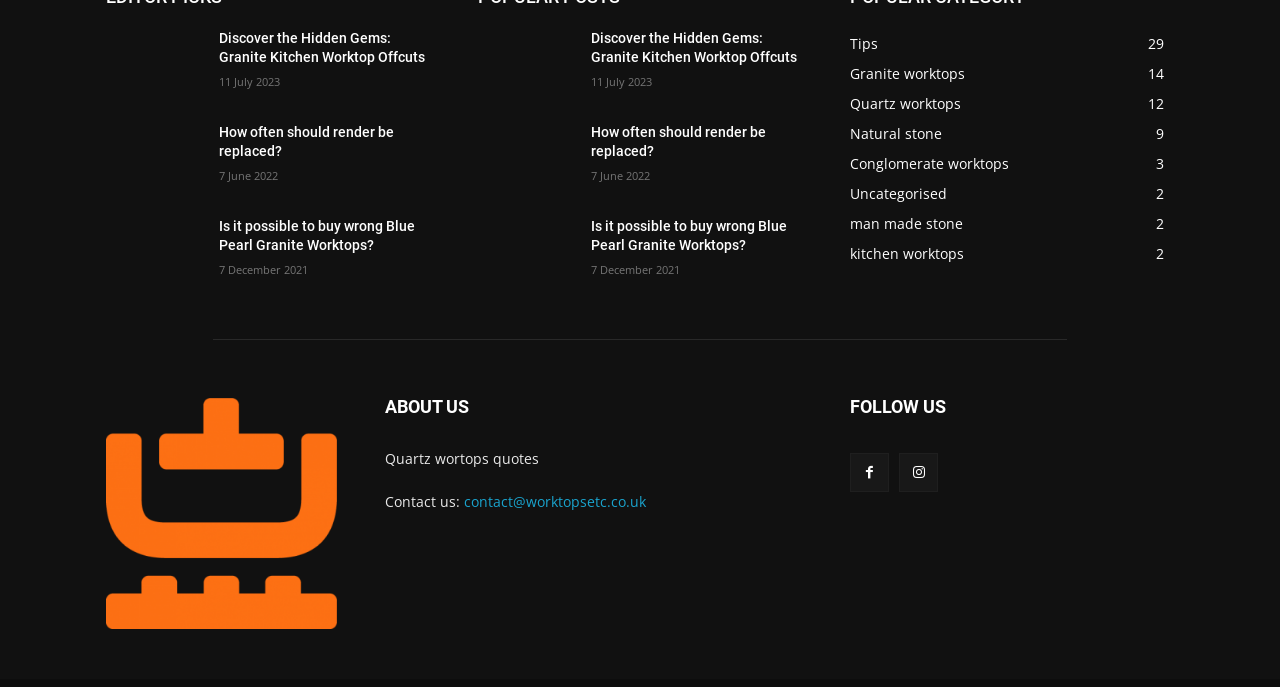Find the bounding box coordinates of the clickable area required to complete the following action: "Read 'Is it possible to buy wrong Blue Pearl Granite Worktops?' blog".

[0.083, 0.313, 0.159, 0.412]